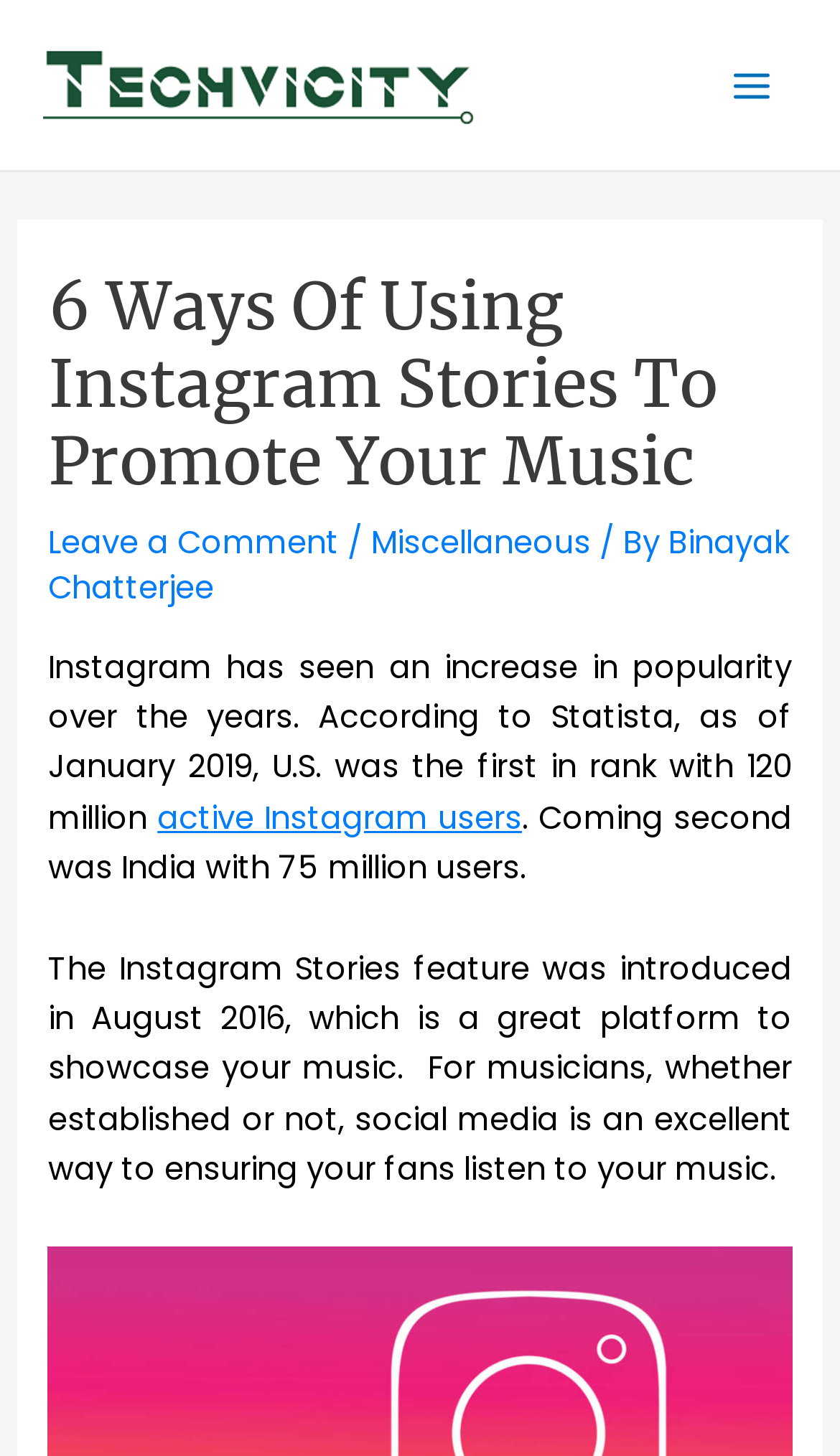Based on the description "active Instagram users", find the bounding box of the specified UI element.

[0.187, 0.547, 0.621, 0.576]